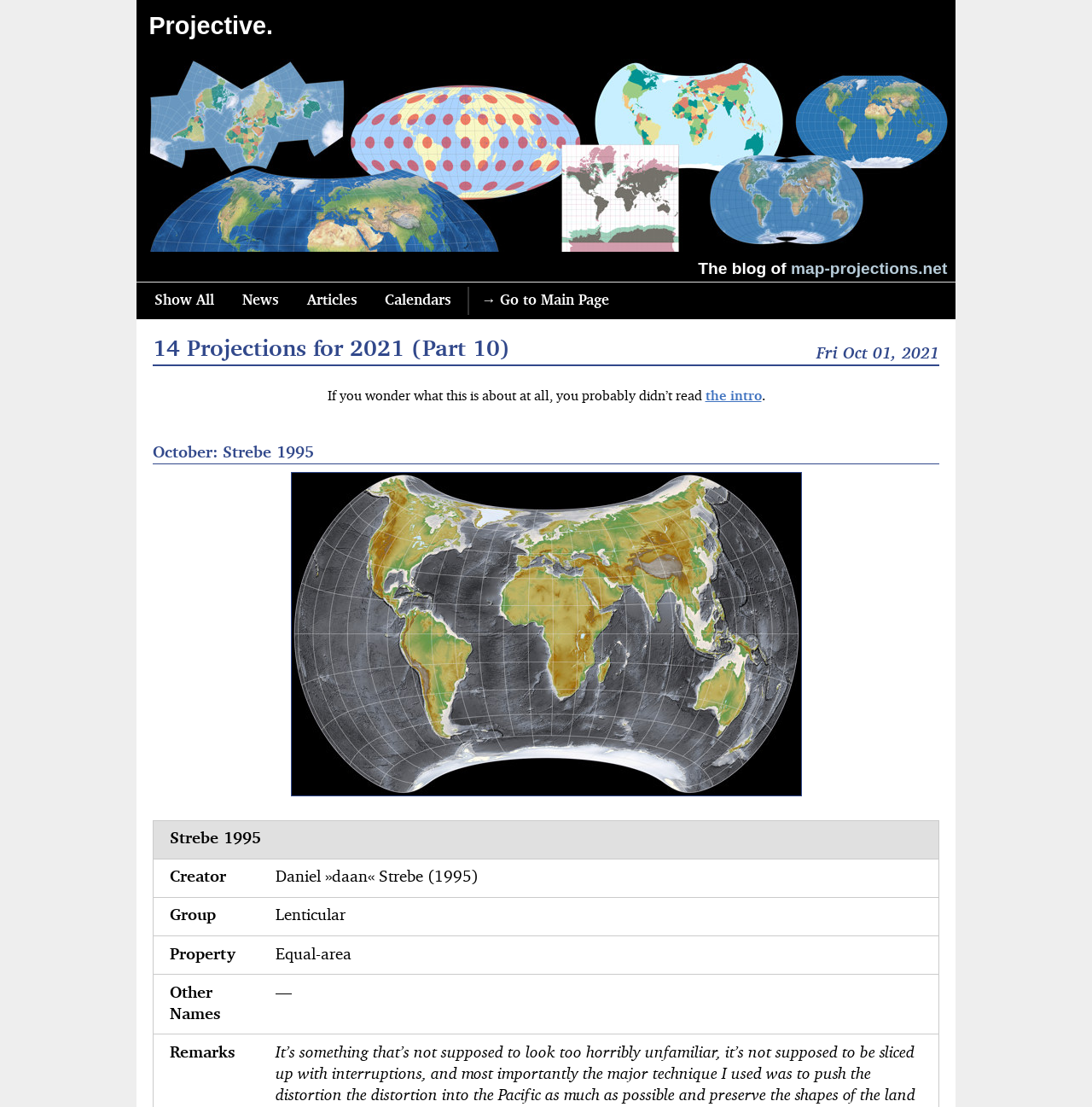Use a single word or phrase to answer the question: What is the property of the Strebe 1995 map projection?

Equal-area